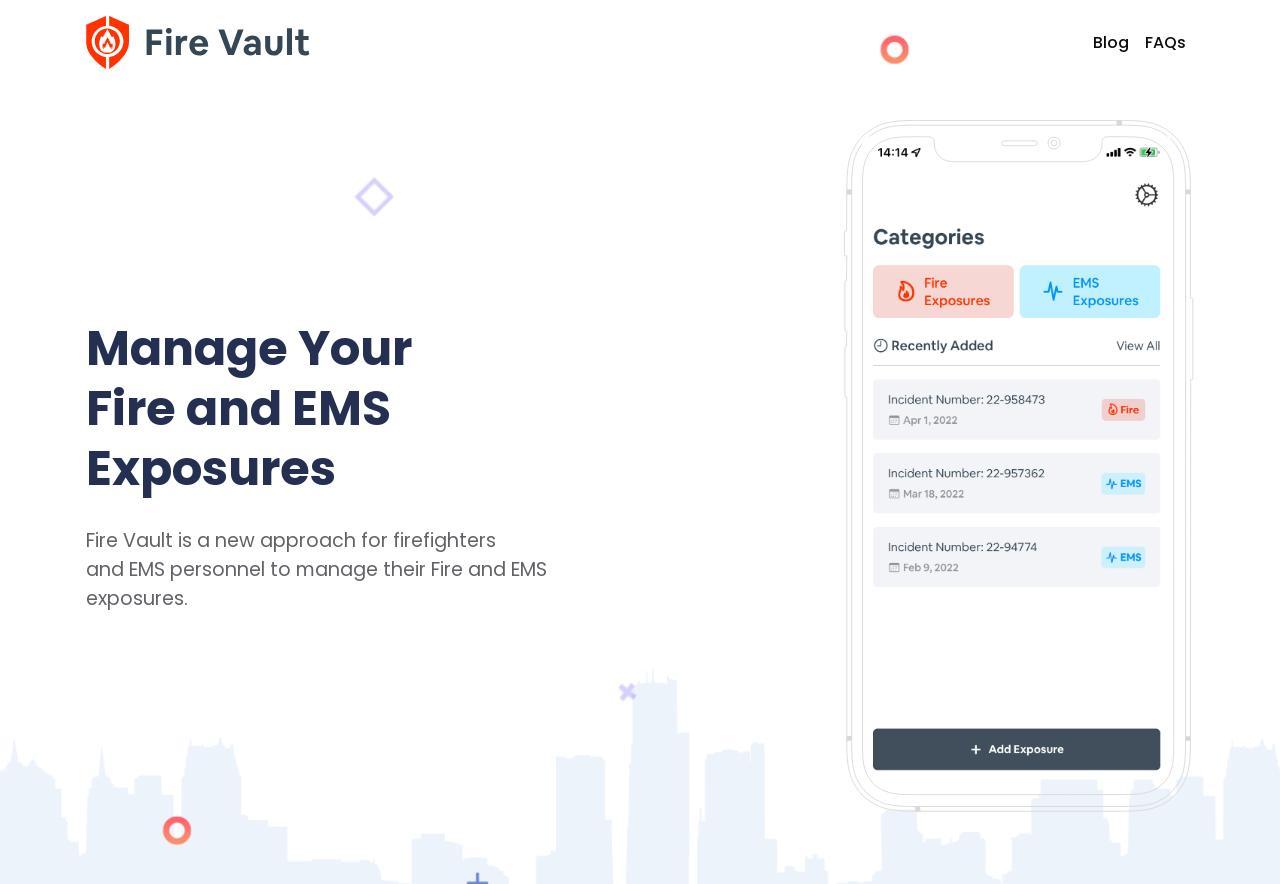Analyze the image and provide a detailed answer to the question: What type of personnel can use Fire Vault?

The webpage states that Fire Vault is for firefighters and EMS personnel to manage their fire and EMS exposures, so the type of personnel who can use Fire Vault are firefighters and EMS.